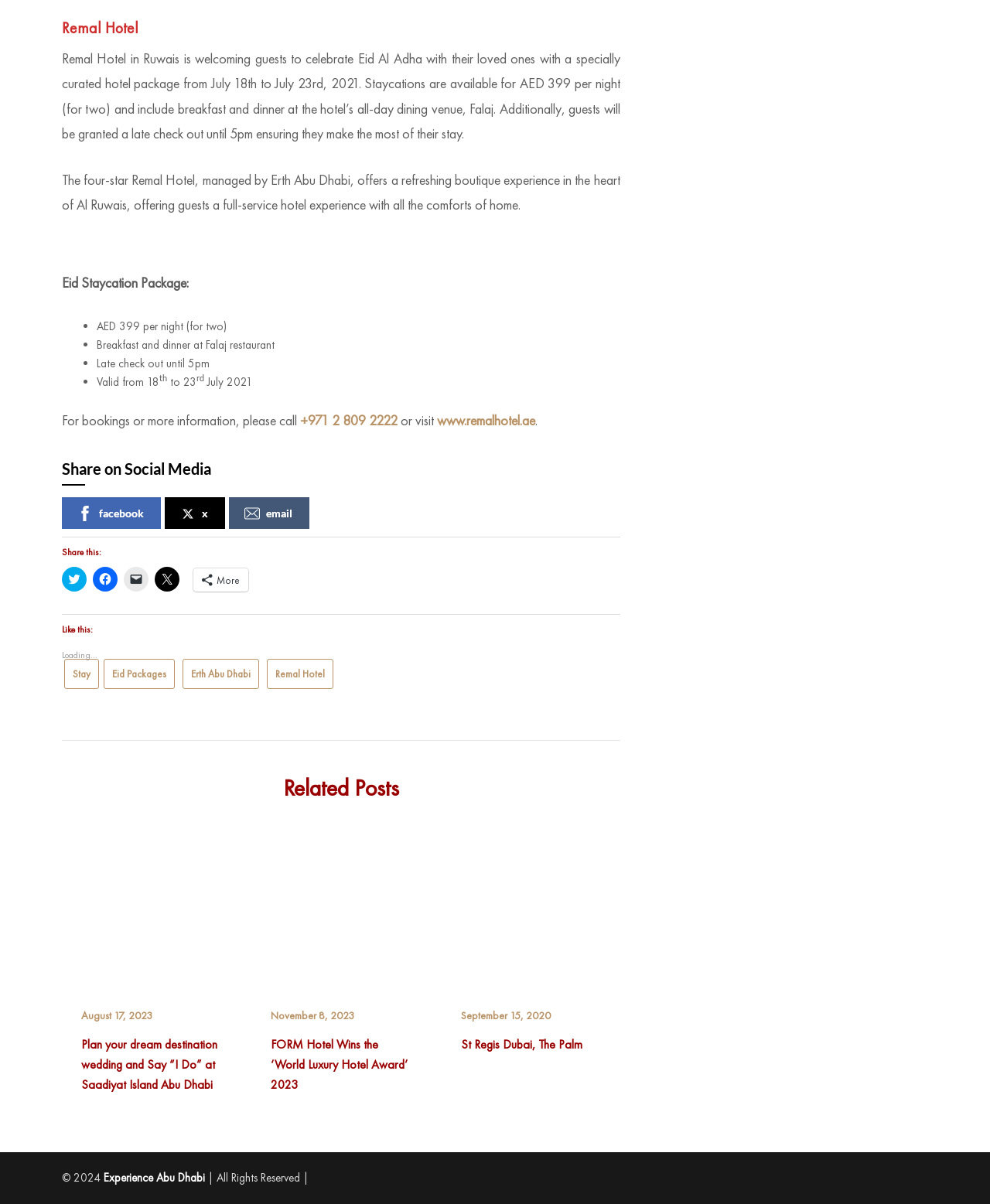Using the format (top-left x, top-left y, bottom-right x, bottom-right y), and given the element description, identify the bounding box coordinates within the screenshot: St Regis Dubai, The Palm

[0.465, 0.861, 0.588, 0.874]